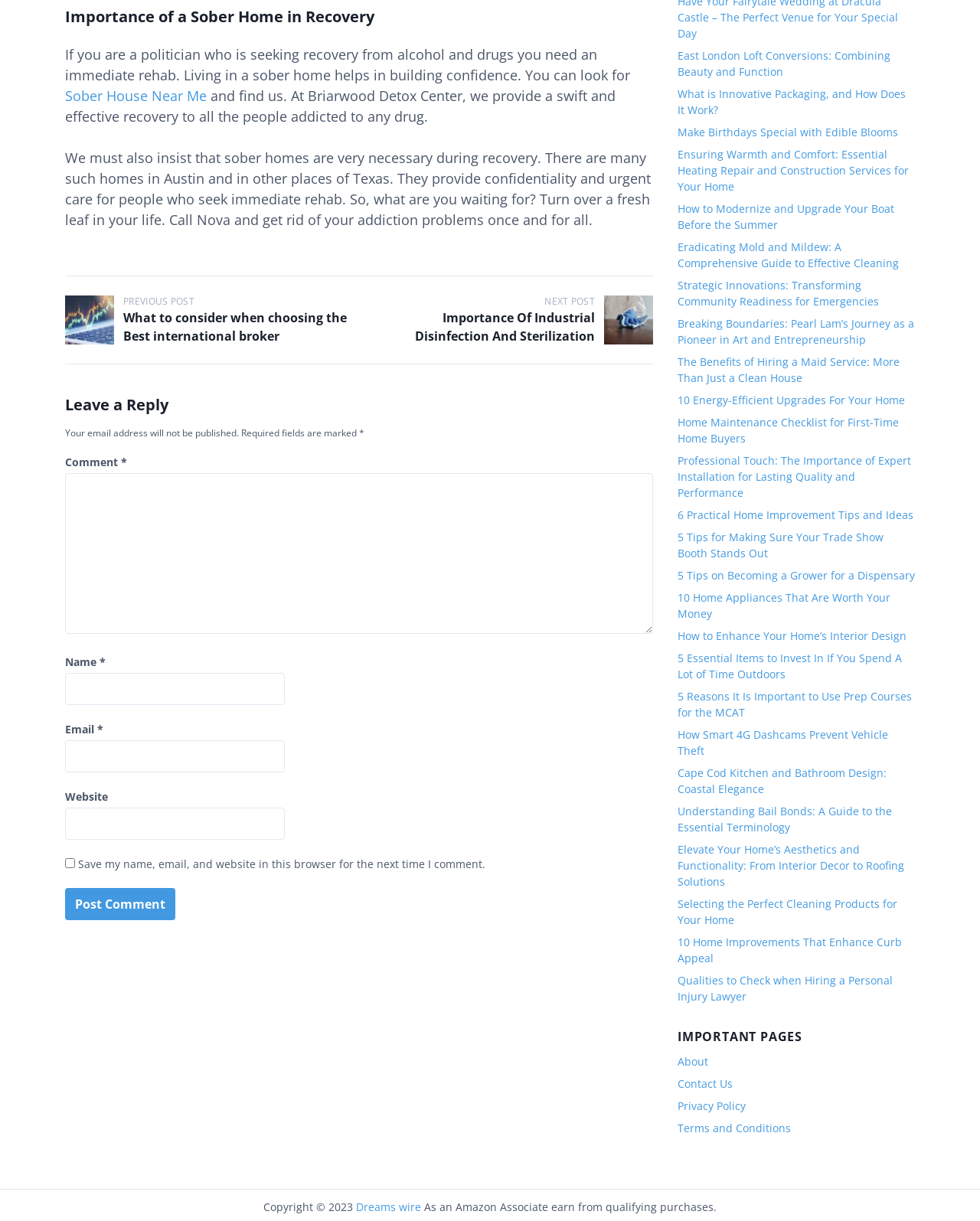What is the importance of a sober home in recovery?
Answer the question using a single word or phrase, according to the image.

Building confidence